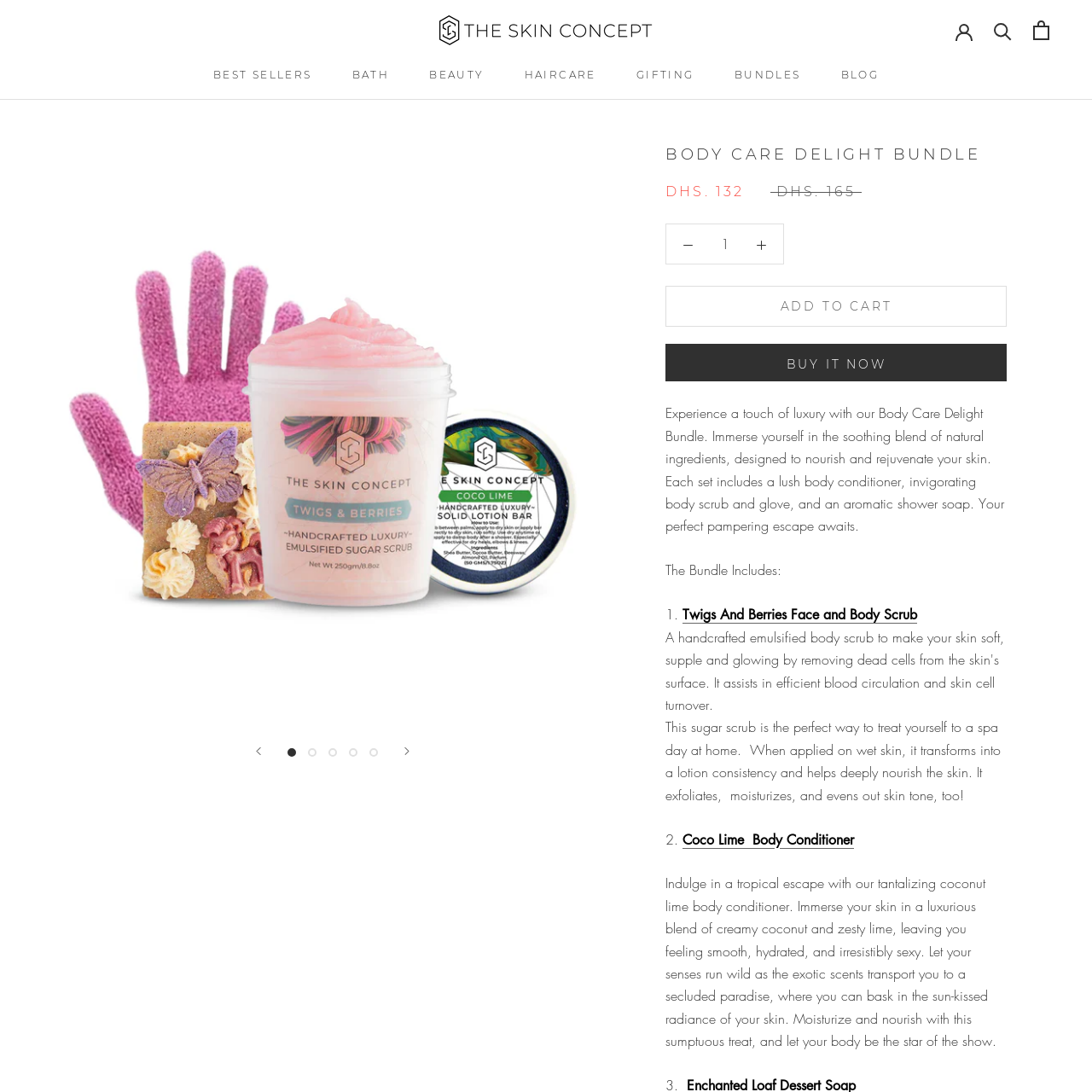What is the overall theme of the image?
Please analyze the image within the red bounding box and respond with a detailed answer to the question.

The image and description work together to evoke a sense of indulgent self-care, inviting users to experience a soothing blend of products that promise to nourish and revitalize the skin, creating a luxurious sensory experience.